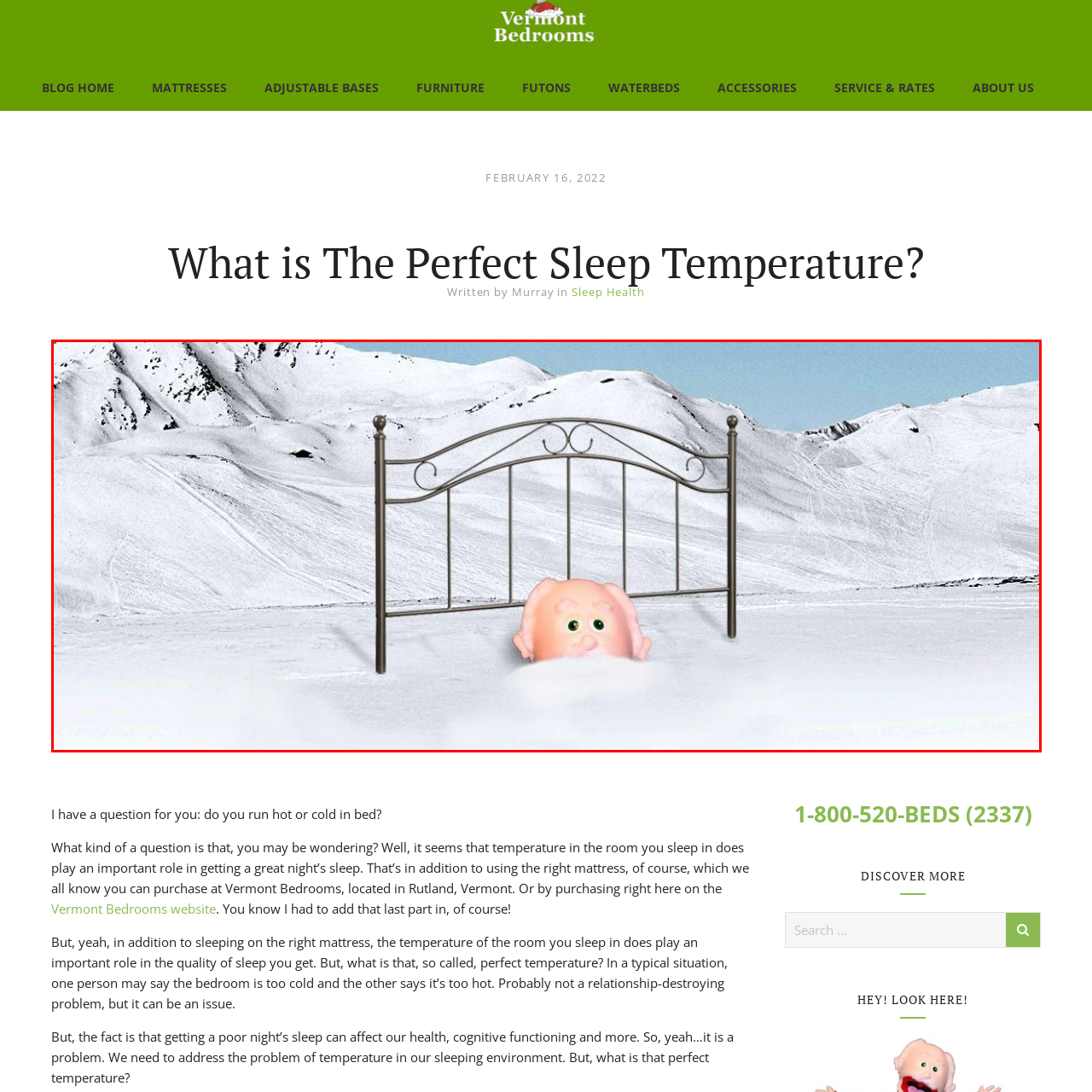Carefully look at the image inside the red box and answer the subsequent question in as much detail as possible, using the information from the image: 
What is the setting of the scene?

The caption states that the scene is set against a backdrop of 'snow-covered mountains', which creates a winter landscape atmosphere.